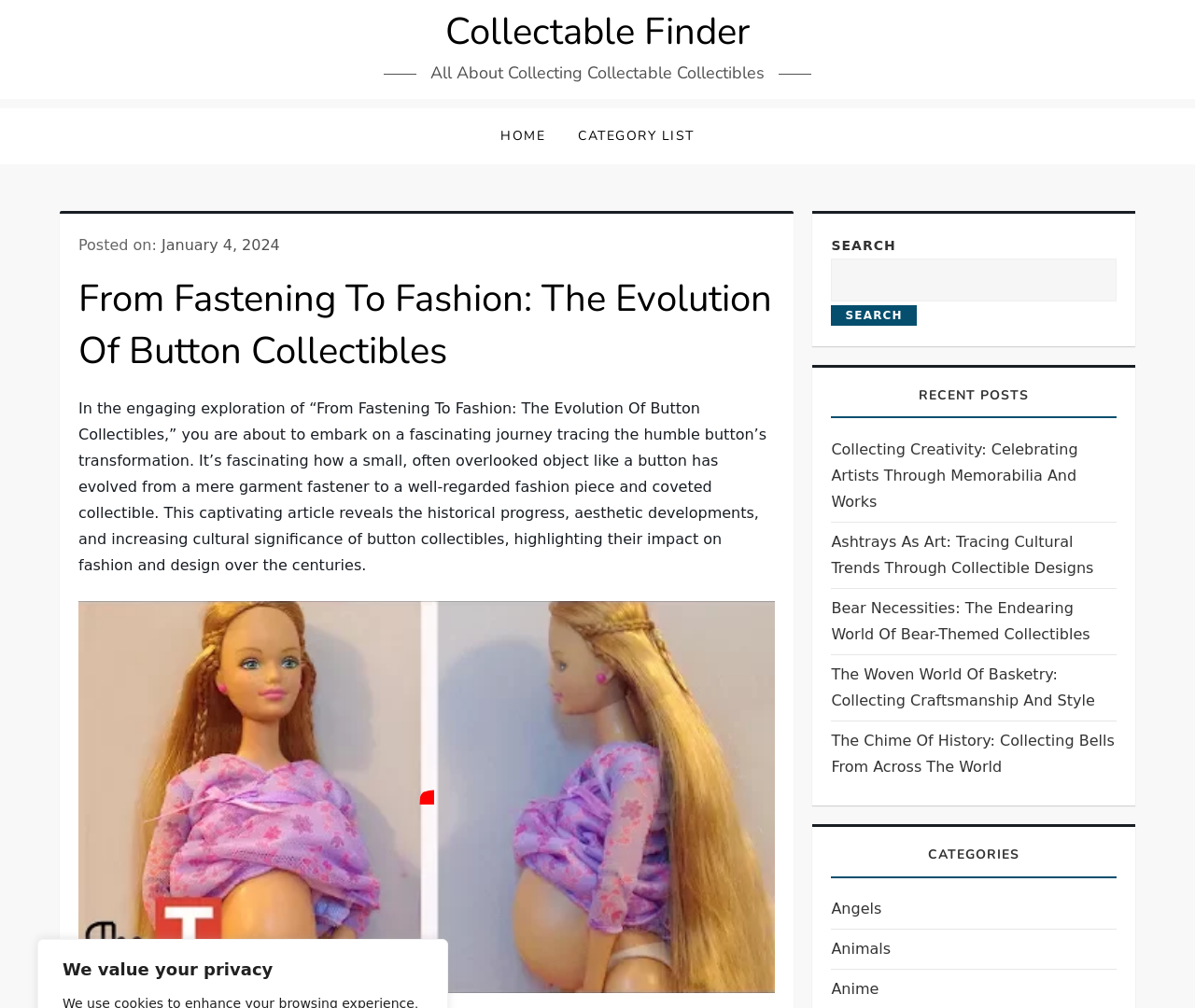Identify the bounding box of the HTML element described here: "parent_node: SEARCH name="s"". Provide the coordinates as four float numbers between 0 and 1: [left, top, right, bottom].

[0.696, 0.256, 0.934, 0.299]